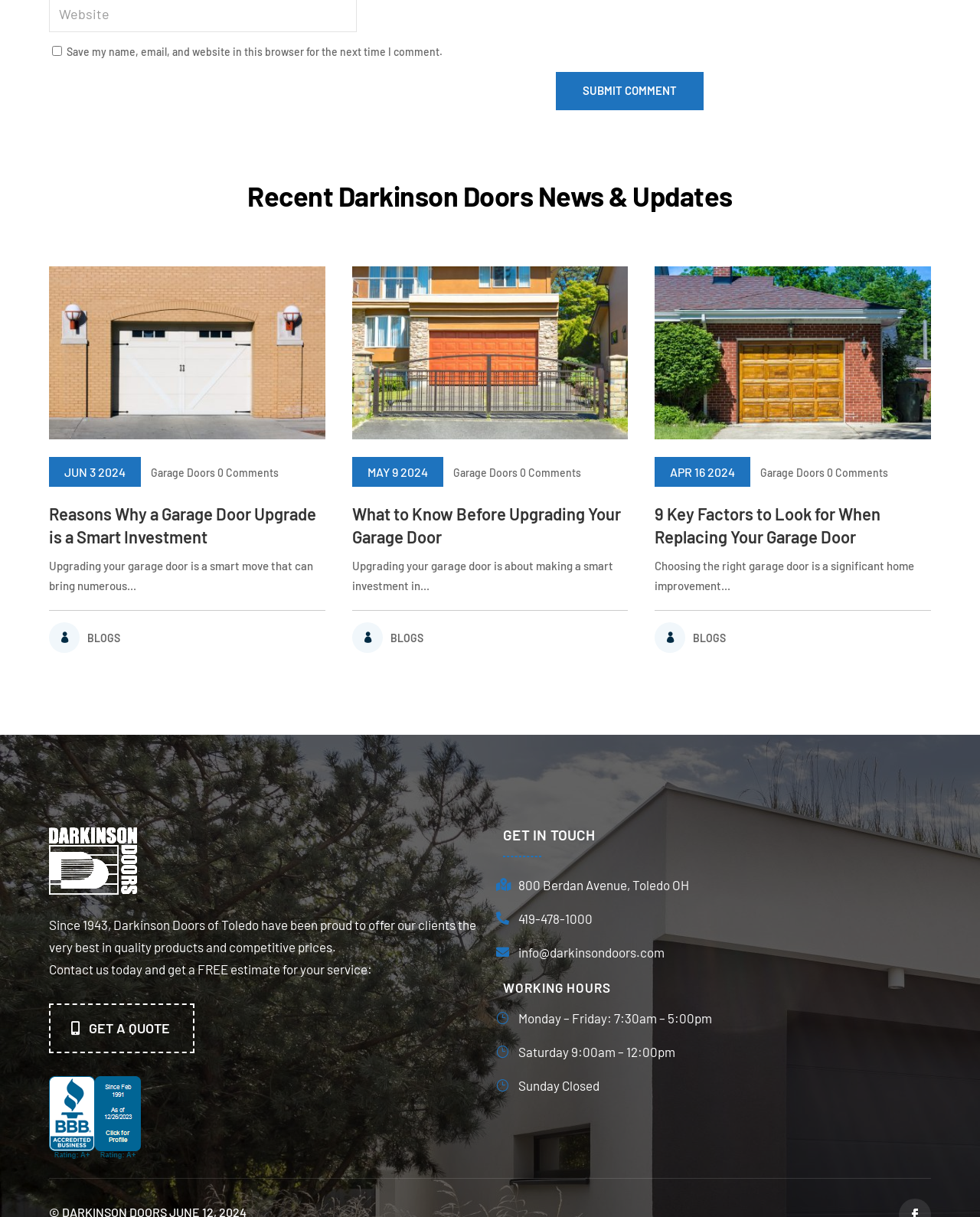Determine the bounding box for the UI element as described: "info@darkinsondoors.com". The coordinates should be represented as four float numbers between 0 and 1, formatted as [left, top, right, bottom].

[0.513, 0.771, 0.688, 0.795]